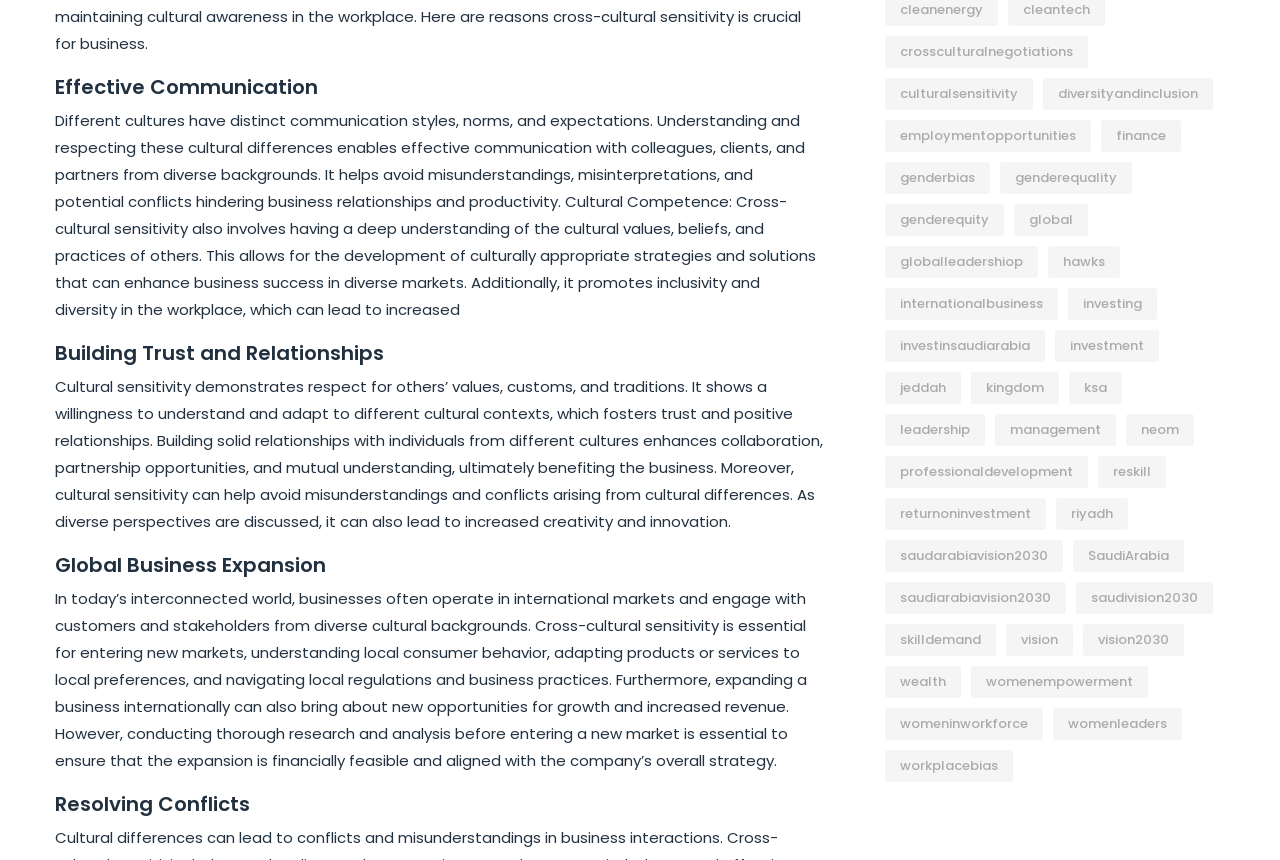What is the main topic of this webpage?
Craft a detailed and extensive response to the question.

Based on the headings and text on the webpage, it appears that the main topic is cultural competence, which includes effective communication, building trust and relationships, global business expansion, and resolving conflicts in a culturally diverse environment.